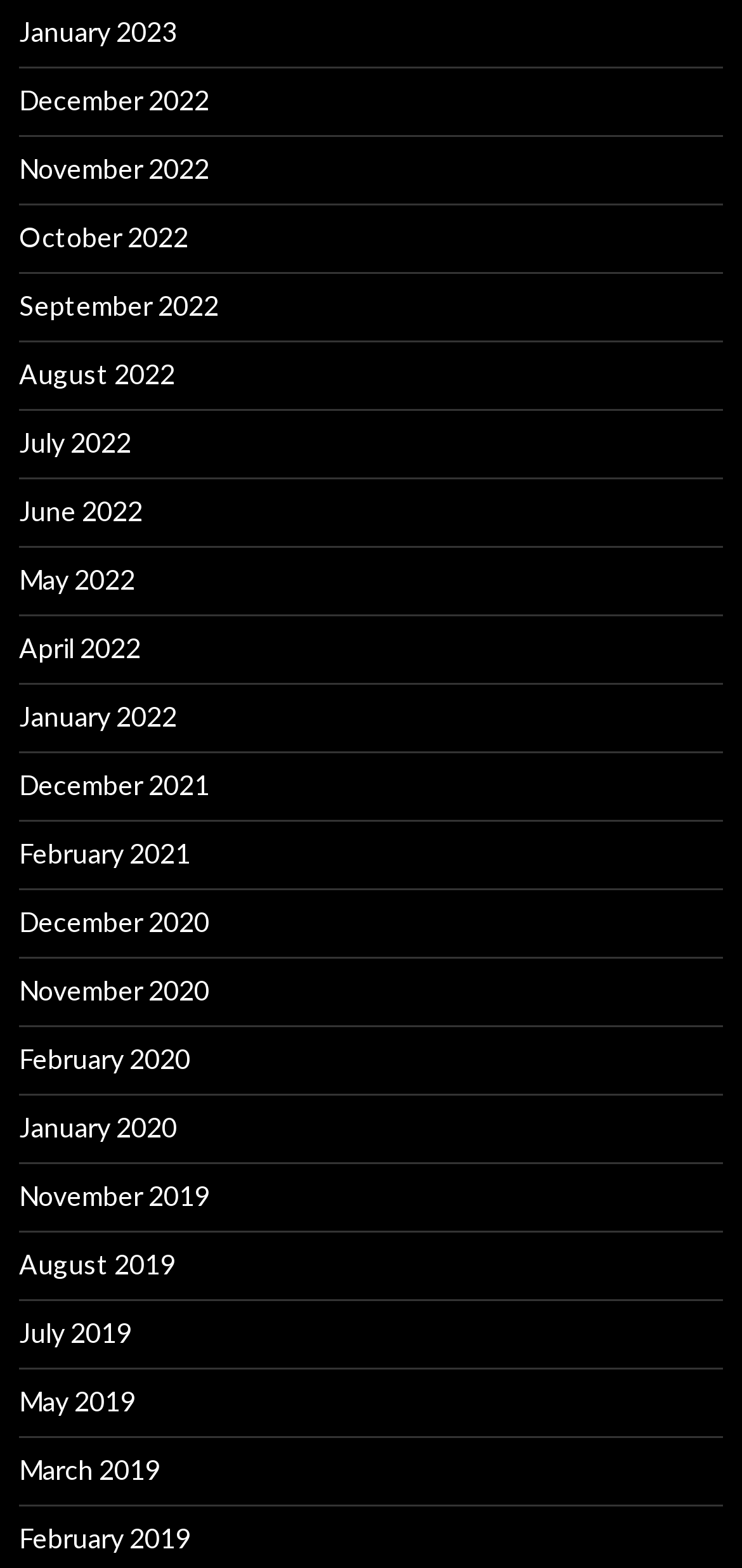What is the latest month listed on the webpage?
Please respond to the question with a detailed and thorough explanation.

I examined the link elements on the webpage and found the latest month listed is January 2023, which is the first link element from the top.